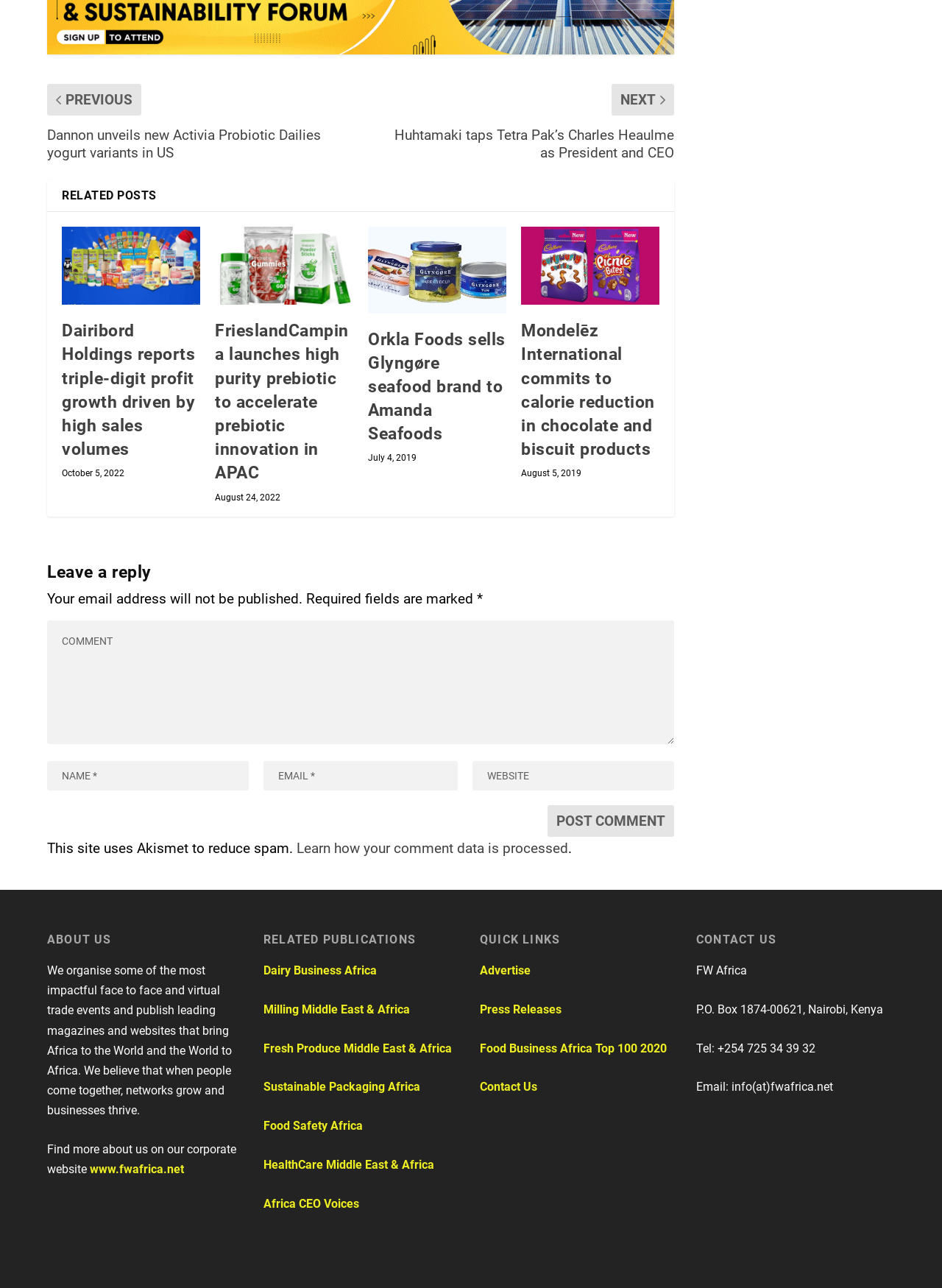Refer to the image and offer a detailed explanation in response to the question: What is the purpose of the textbox with the label 'EMAIL *'?

I found the textbox element with the label 'EMAIL *' and a description 'email-notes', which suggests that the purpose of this textbox is to input an email address.